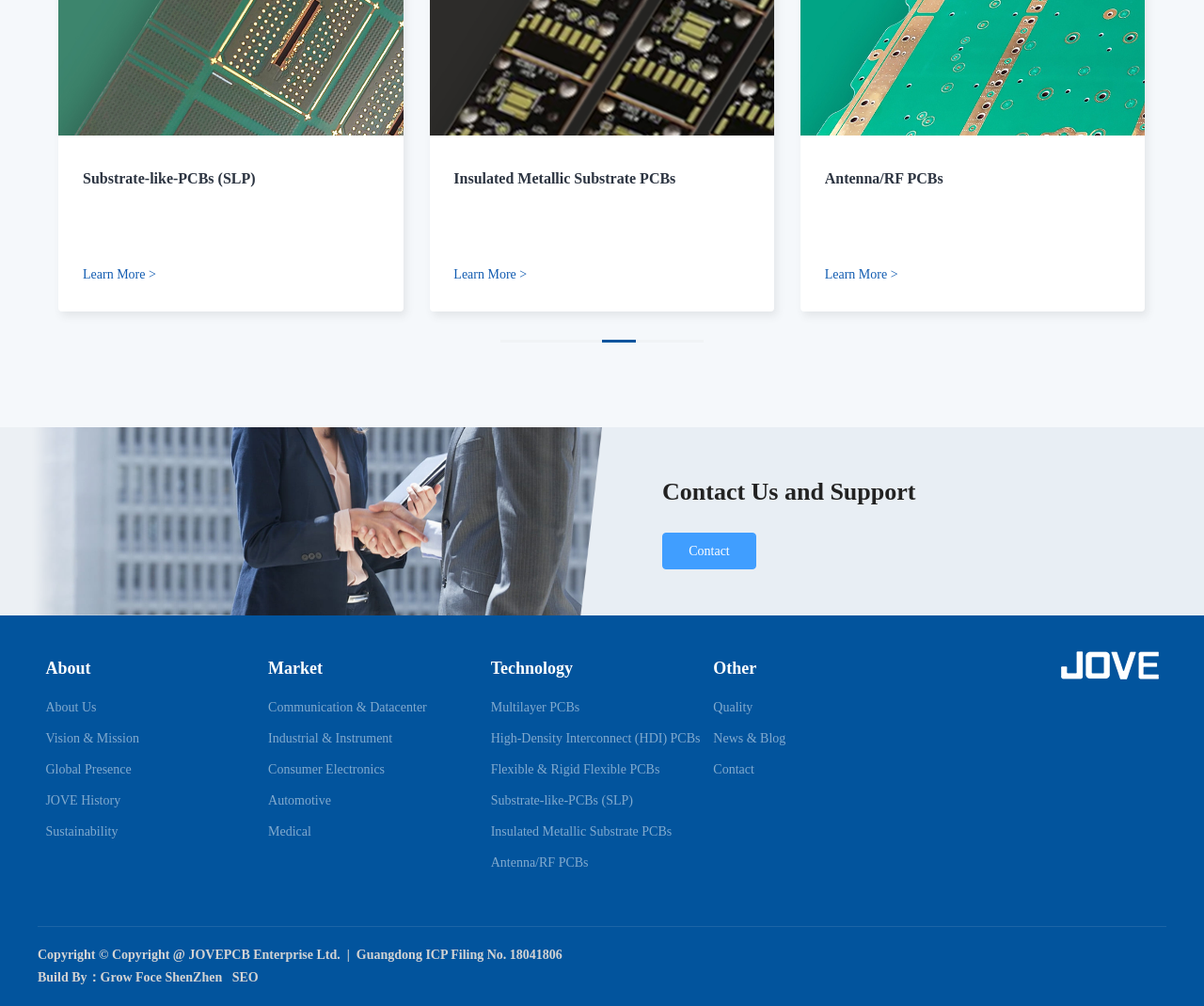Identify the bounding box coordinates for the region of the element that should be clicked to carry out the instruction: "Visit youtube". The bounding box coordinates should be four float numbers between 0 and 1, i.e., [left, top, right, bottom].

[0.898, 0.713, 0.923, 0.727]